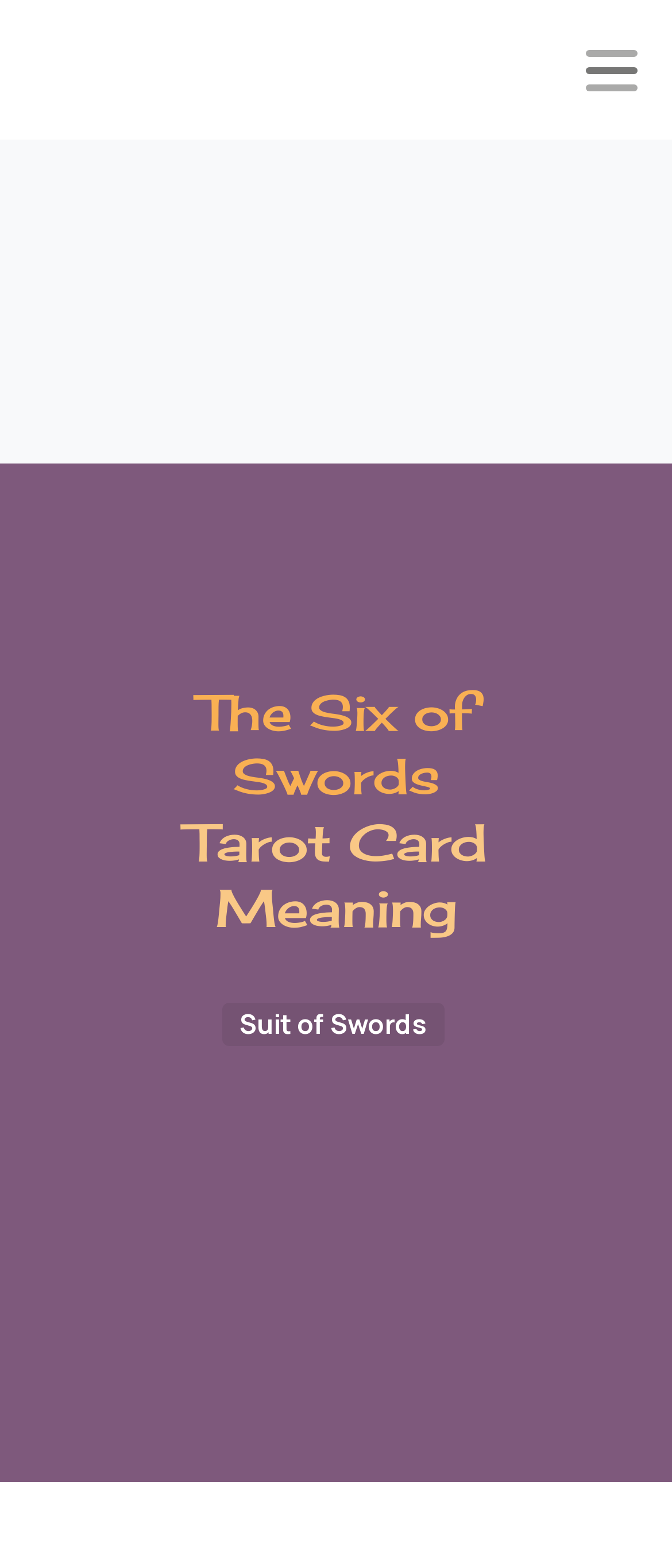What is the purpose of the button with the text 'Toggle navigation'?
Give a single word or phrase as your answer by examining the image.

To control the navigation menu